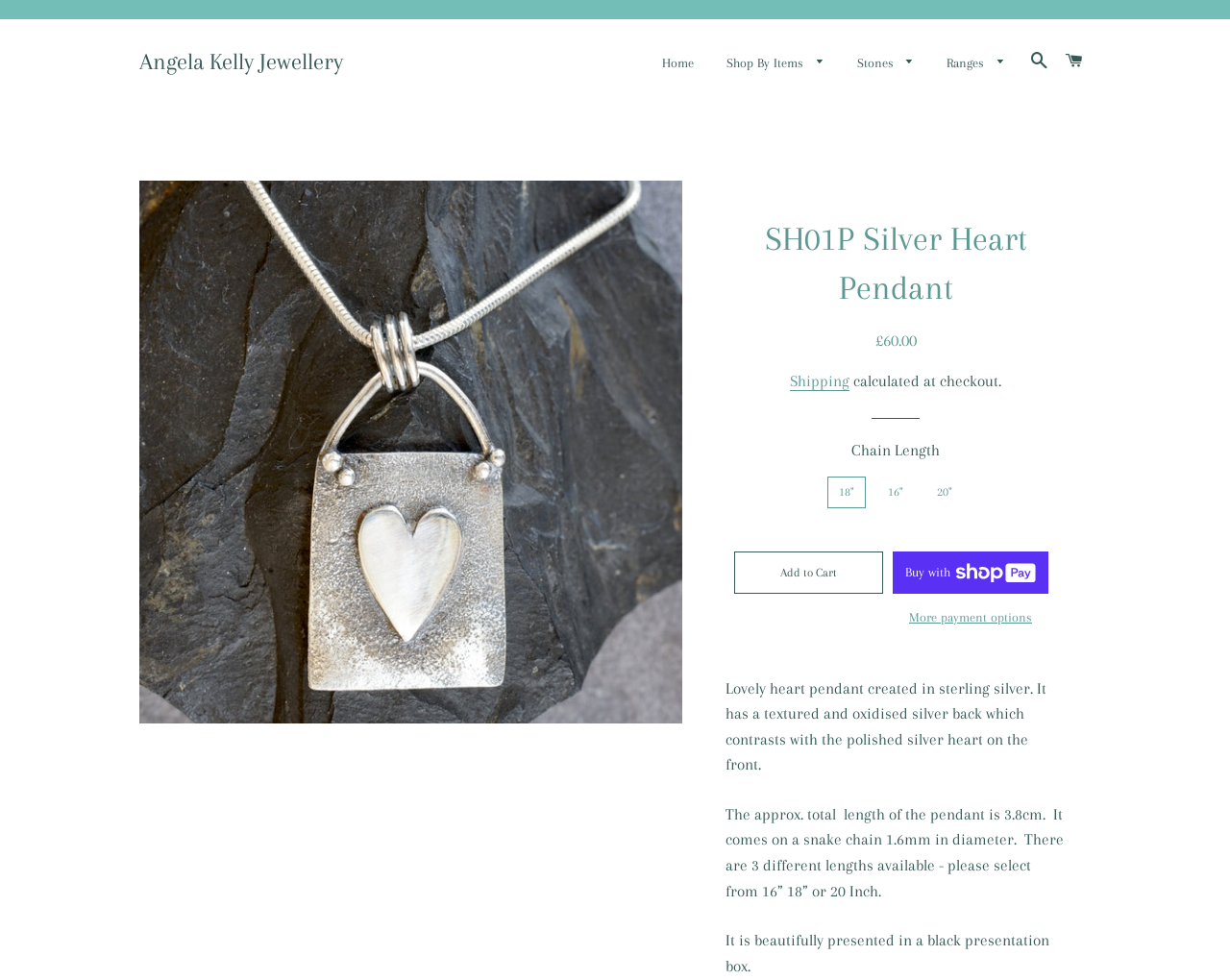Using details from the image, please answer the following question comprehensively:
What is the diameter of the snake chain?

I found the diameter of the snake chain by reading the text 'It comes on a snake chain 1.6mm in diameter.' which describes the details of the pendant.